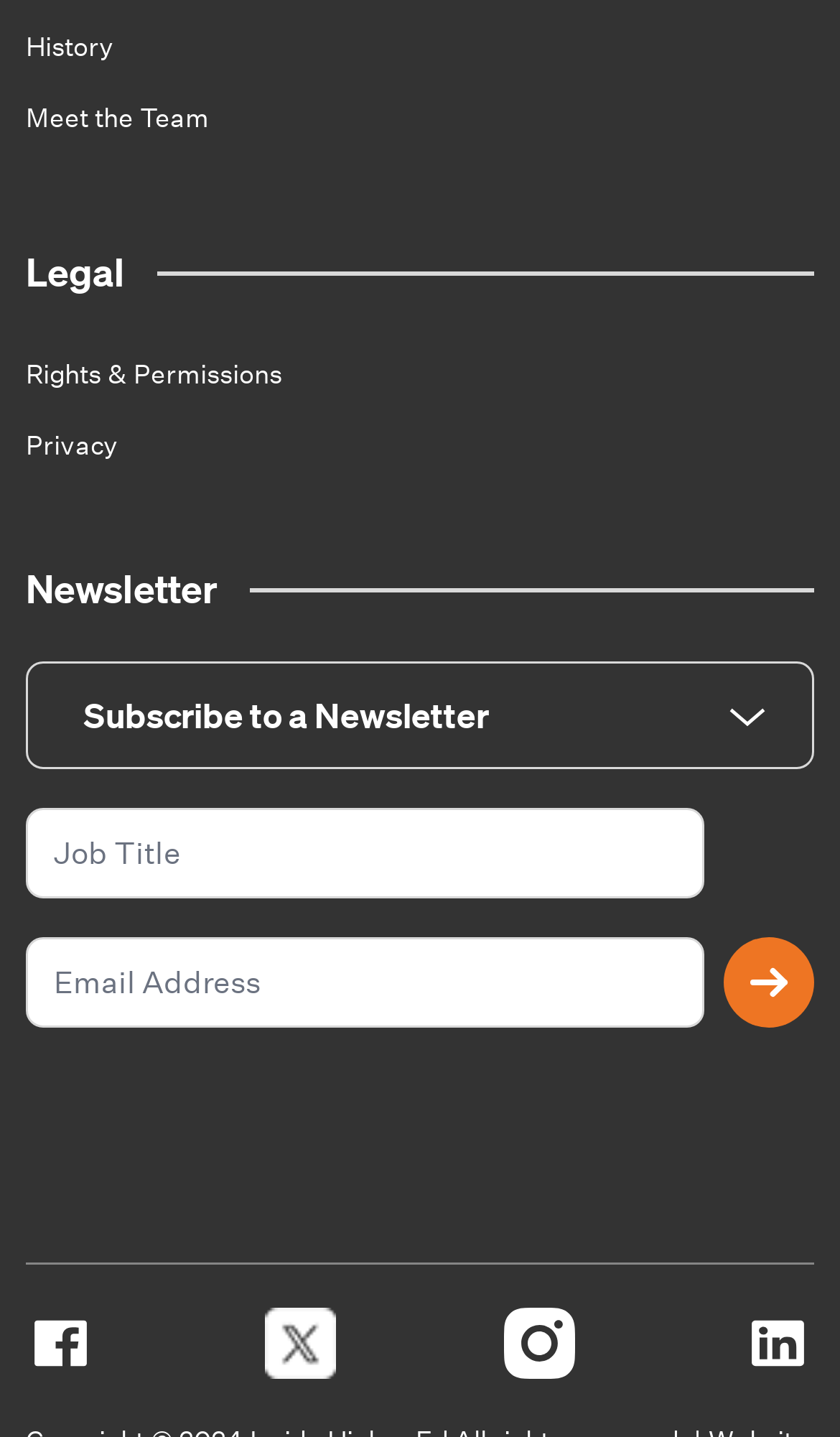Locate the bounding box coordinates of the clickable part needed for the task: "Click on the 'History' link".

[0.031, 0.019, 0.136, 0.044]